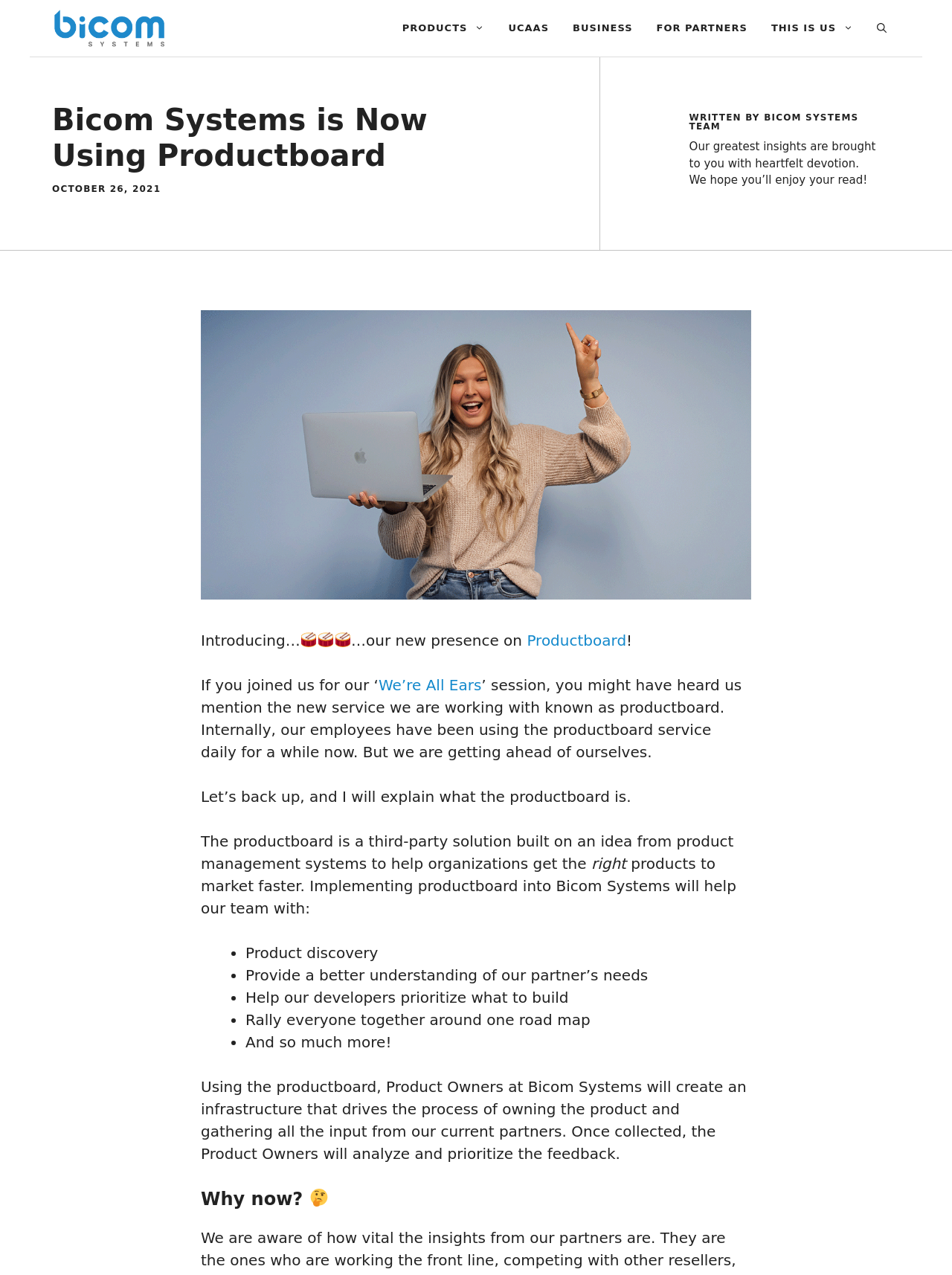Use the information in the screenshot to answer the question comprehensively: How many links are in the navigation menu?

The navigation menu is located at the top of the webpage and contains 6 links: 'PRODUCTS', 'UCAAS', 'BUSINESS', 'FOR PARTNERS', 'THIS IS US', and 'Open search'.